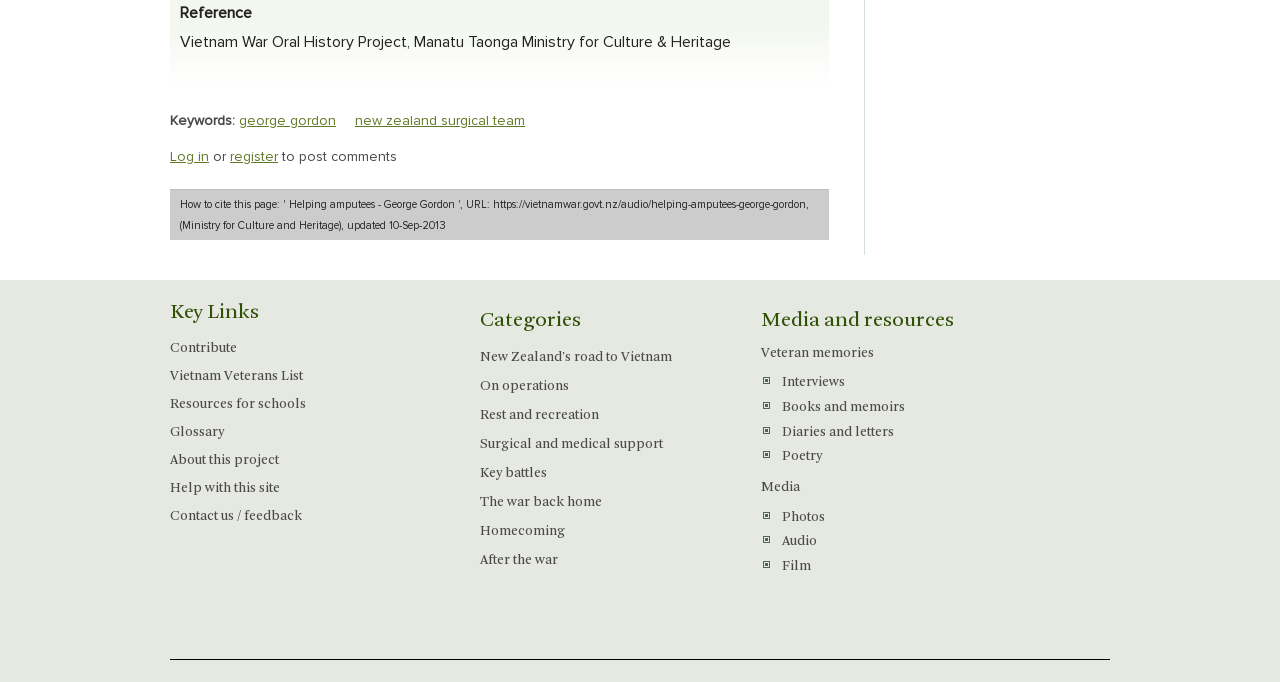What type of resources are available under 'Media and resources'?
Look at the image and answer the question using a single word or phrase.

Interviews, Books and memoirs, ...